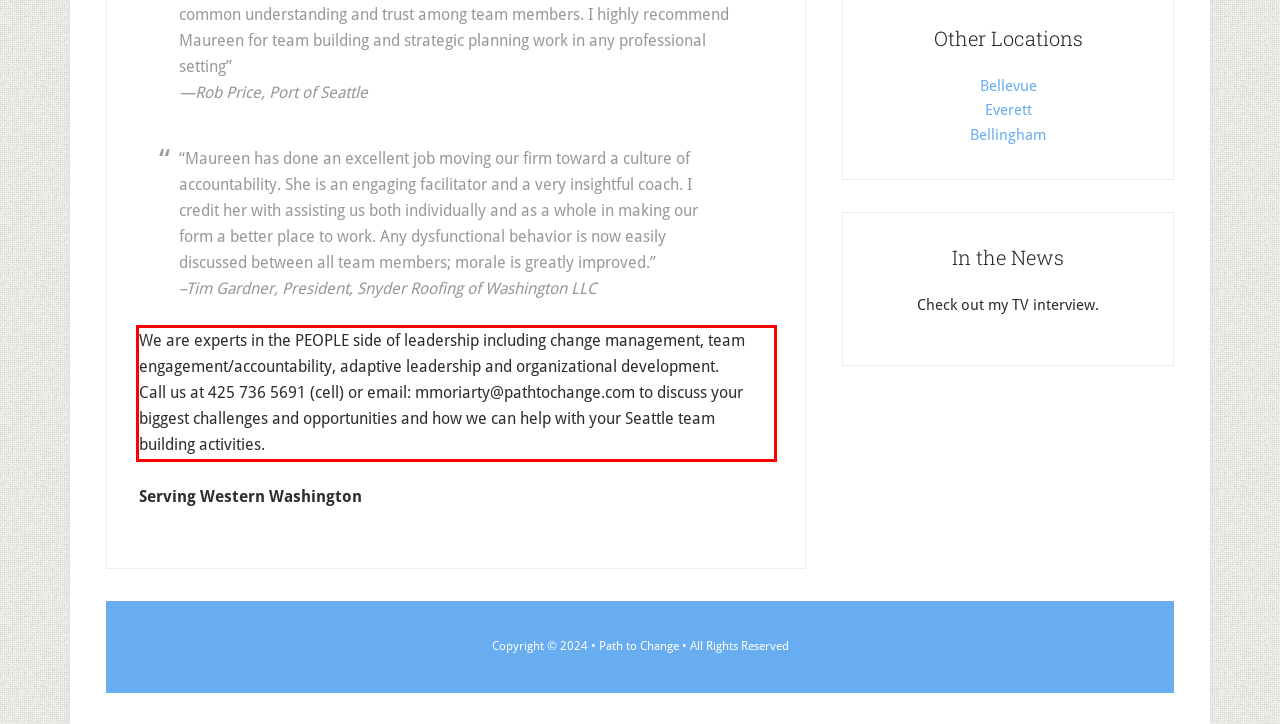In the screenshot of the webpage, find the red bounding box and perform OCR to obtain the text content restricted within this red bounding box.

We are experts in the PEOPLE side of leadership including change management, team engagement/accountability, adaptive leadership and organizational development. Call us at 425 736 5691 (cell) or email: mmoriarty@pathtochange.com to discuss your biggest challenges and opportunities and how we can help with your Seattle team building activities.